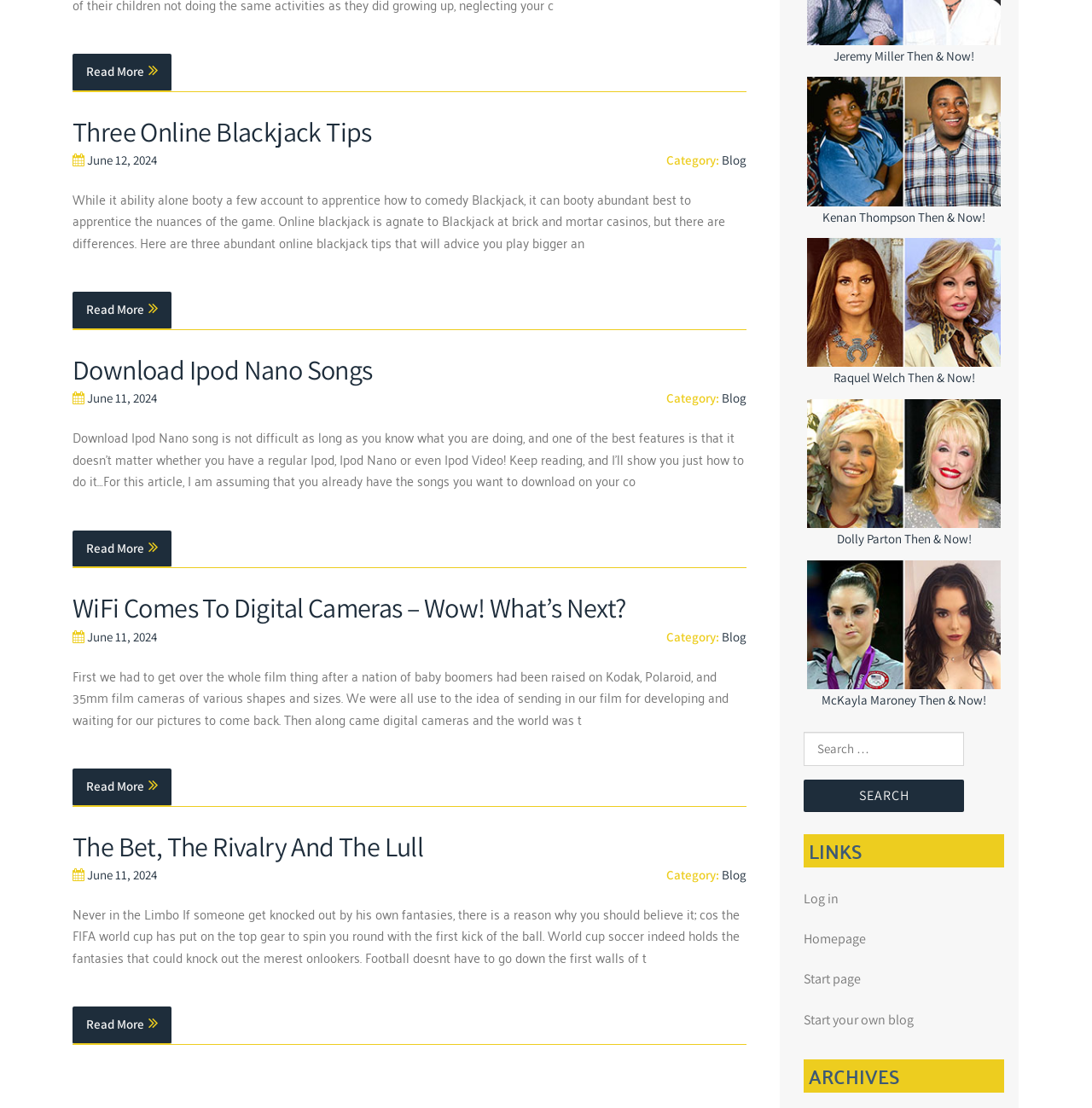Using the format (top-left x, top-left y, bottom-right x, bottom-right y), provide the bounding box coordinates for the described UI element. All values should be floating point numbers between 0 and 1: read more

[0.066, 0.694, 0.157, 0.727]